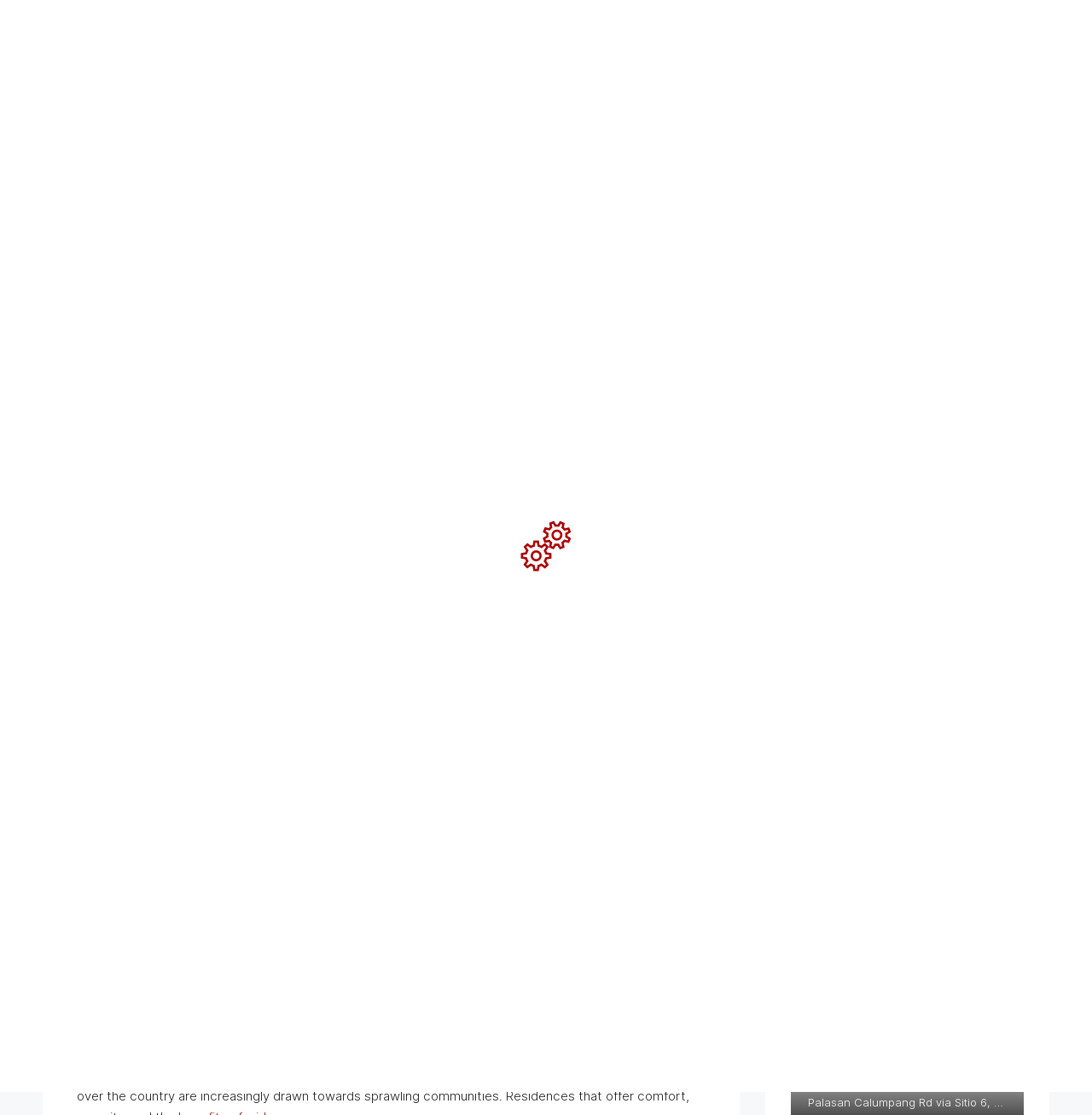Please answer the following query using a single word or phrase: 
What is the category of the blog post 'Probinsya Living the BRIA Homes’ Affordable House and Lot'?

Lifestyle